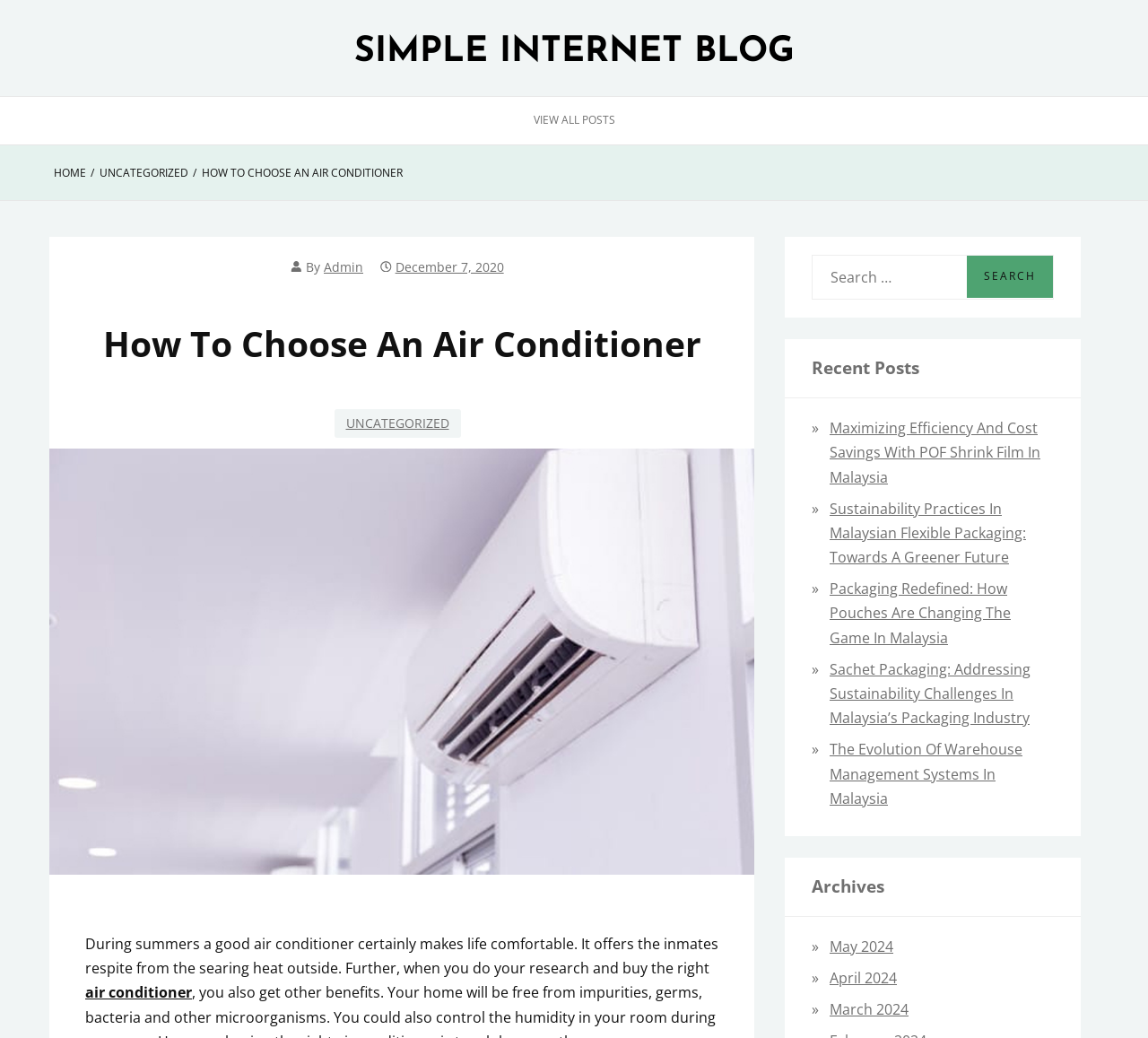Provide a brief response in the form of a single word or phrase:
How many recent posts are listed?

5